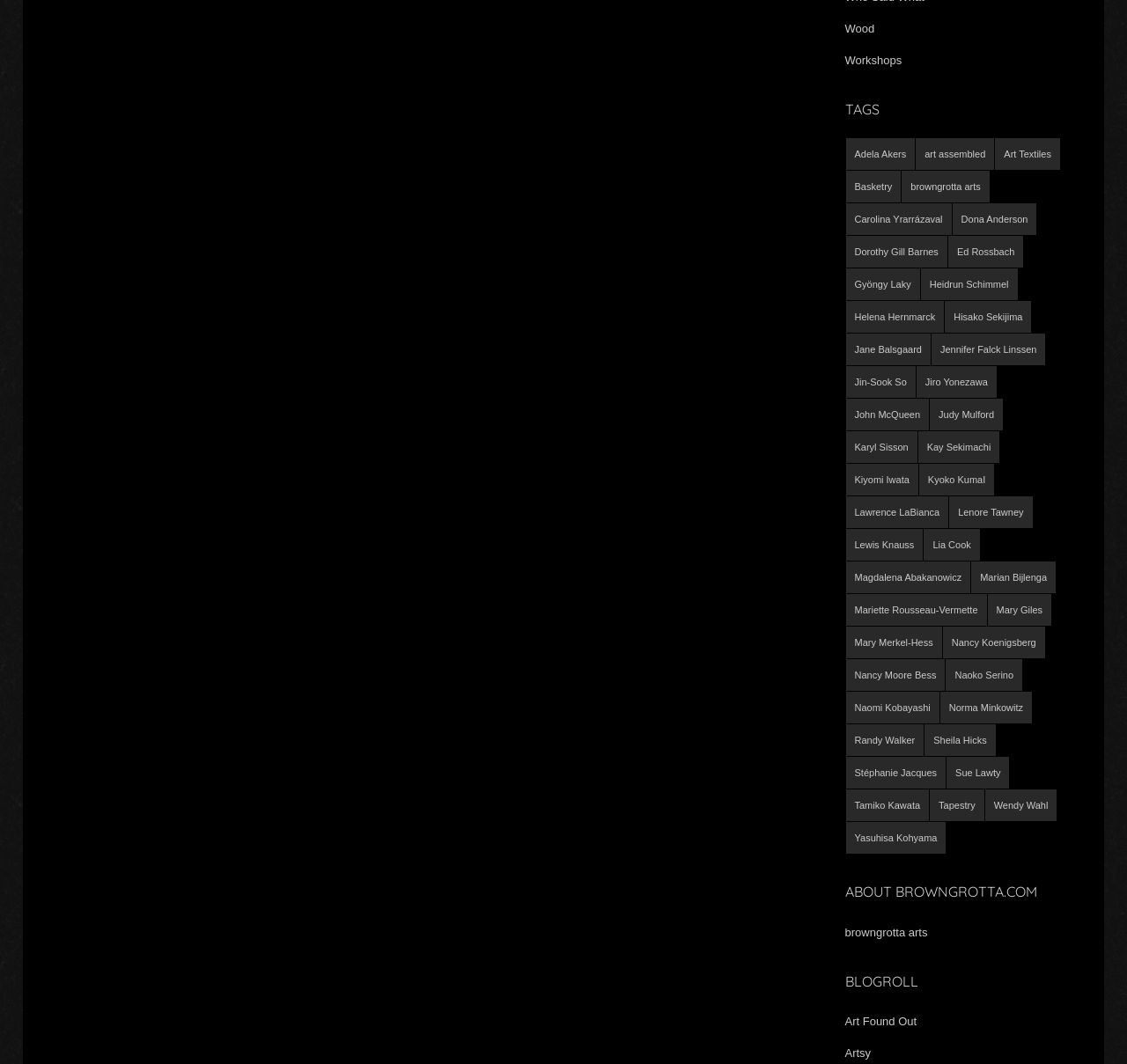Use a single word or phrase to answer the question: How many links are under the 'TAGS' heading?

43 links